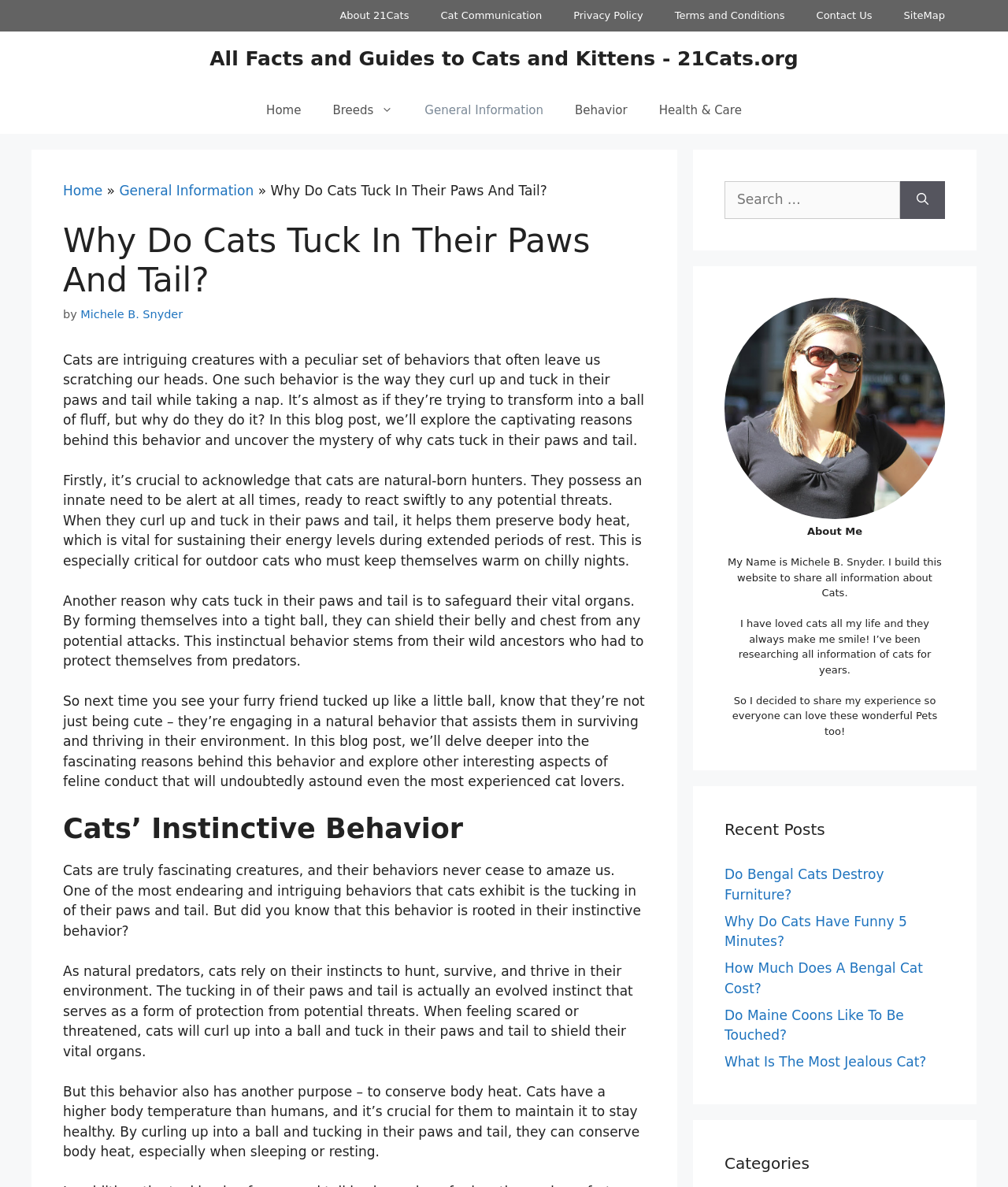How many navigation links are there in the primary navigation section?
Please respond to the question with a detailed and informative answer.

In the primary navigation section, there are five links, namely 'Home', 'Breeds', 'General Information', 'Behavior', and 'Health & Care'.